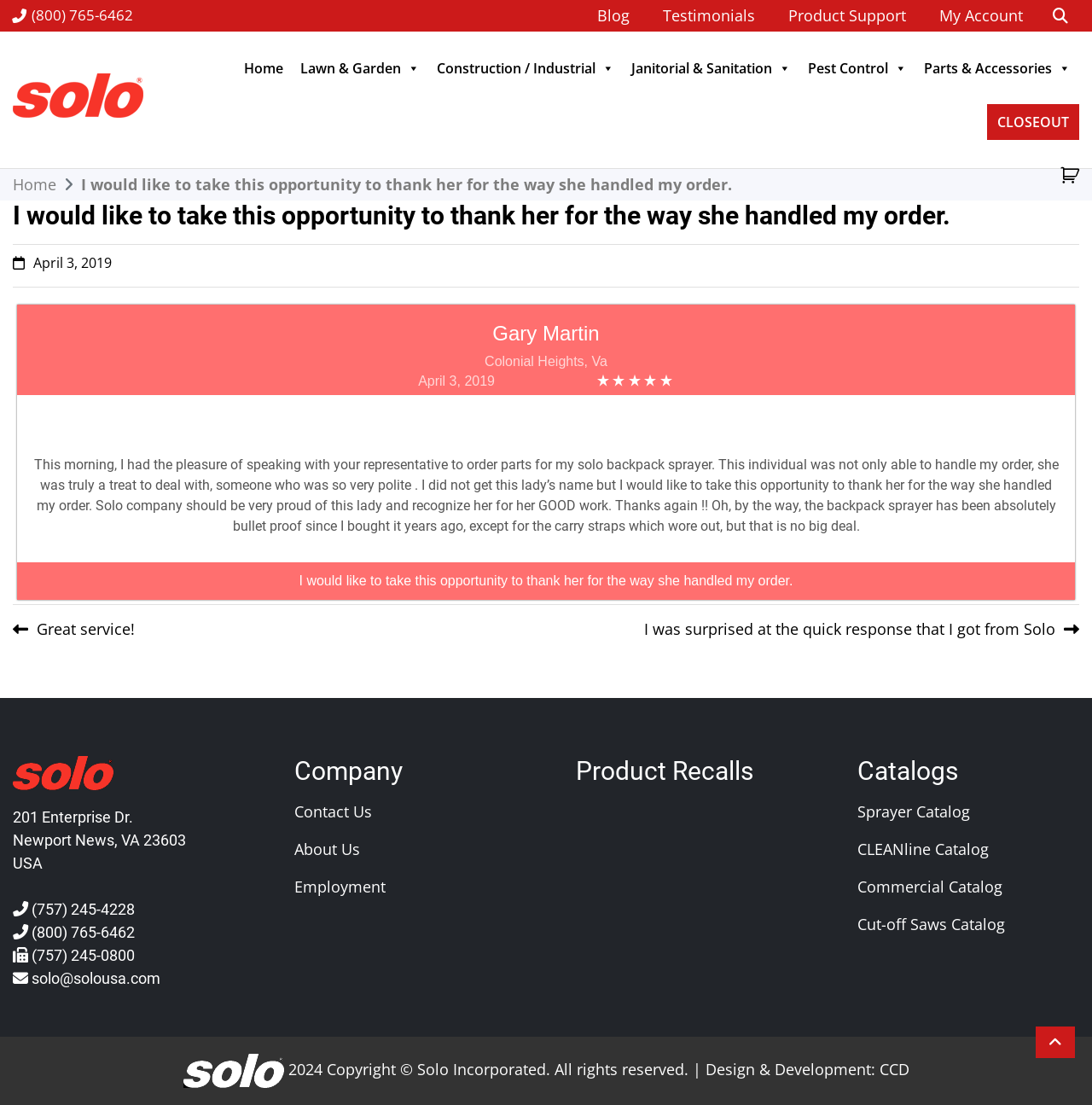What is the name of the company?
Please provide a single word or phrase as your answer based on the screenshot.

Solo